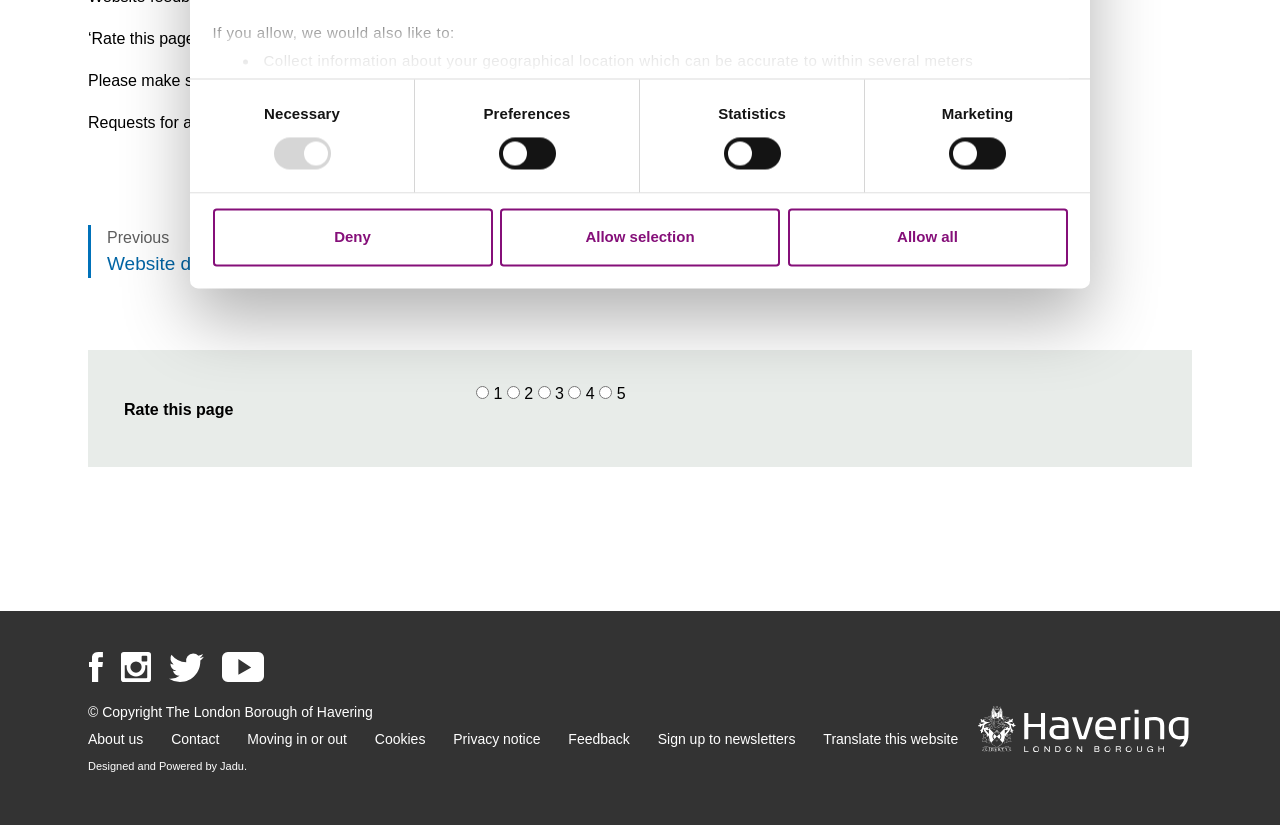Determine the bounding box coordinates for the HTML element mentioned in the following description: "details section". The coordinates should be a list of four floats ranging from 0 to 1, represented as [left, top, right, bottom].

[0.667, 0.126, 0.755, 0.146]